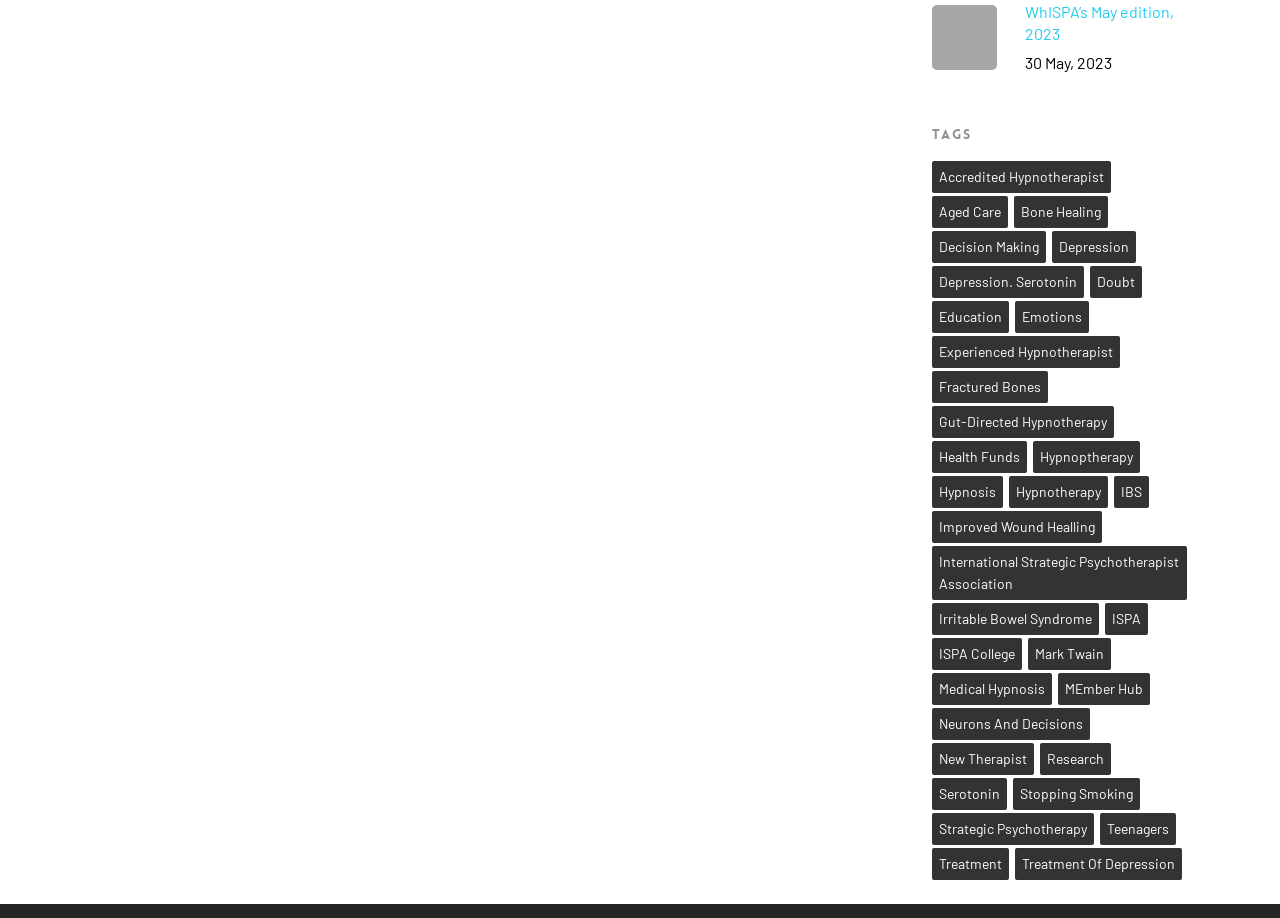Please specify the bounding box coordinates of the clickable region necessary for completing the following instruction: "View the 'Accredited Hypnotherapist' tag". The coordinates must consist of four float numbers between 0 and 1, i.e., [left, top, right, bottom].

[0.733, 0.183, 0.862, 0.201]